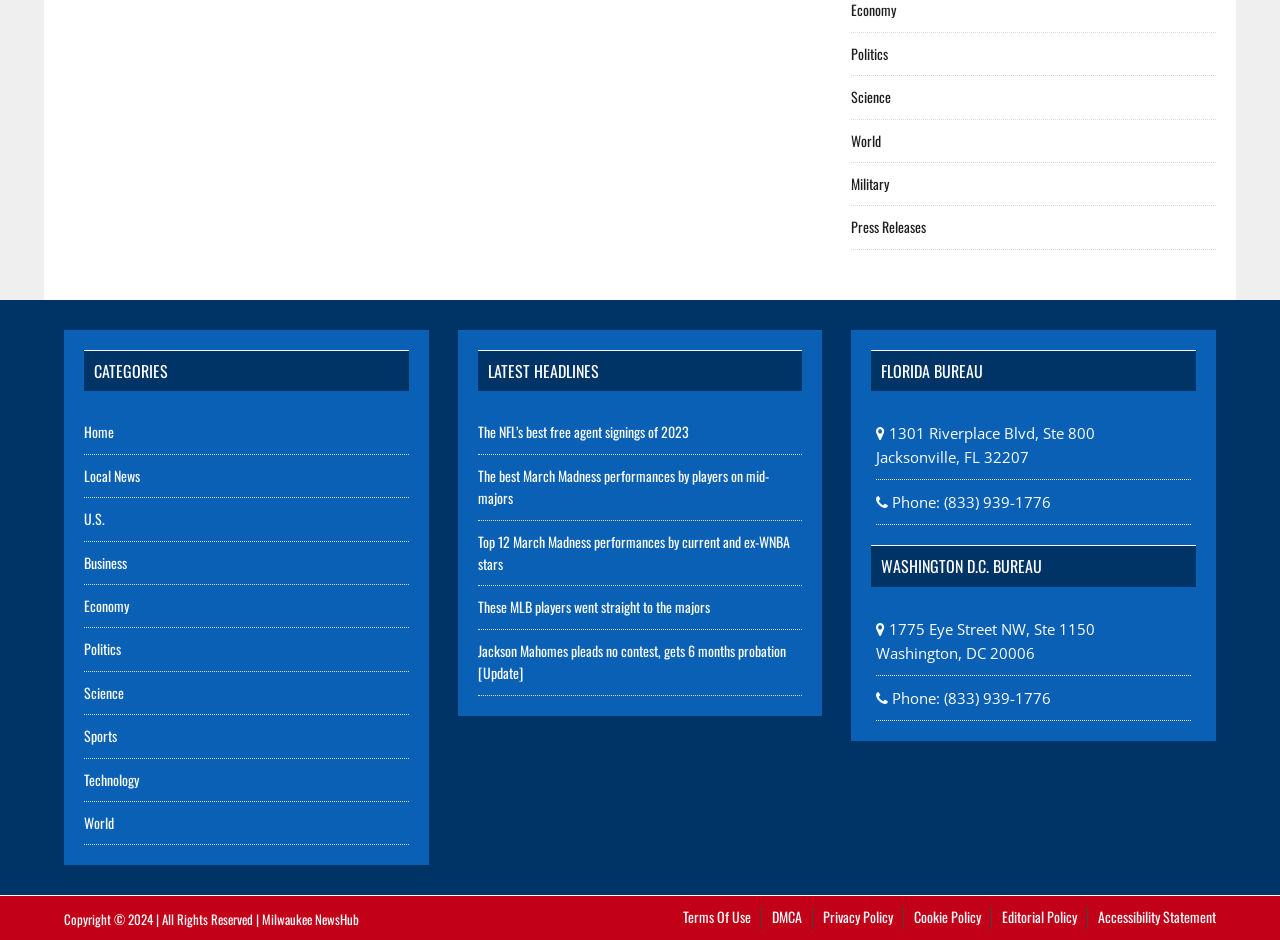Please find the bounding box coordinates (top-left x, top-left y, bottom-right x, bottom-right y) in the screenshot for the UI element described as follows: Accessibility Statement

[0.858, 0.964, 0.95, 0.988]